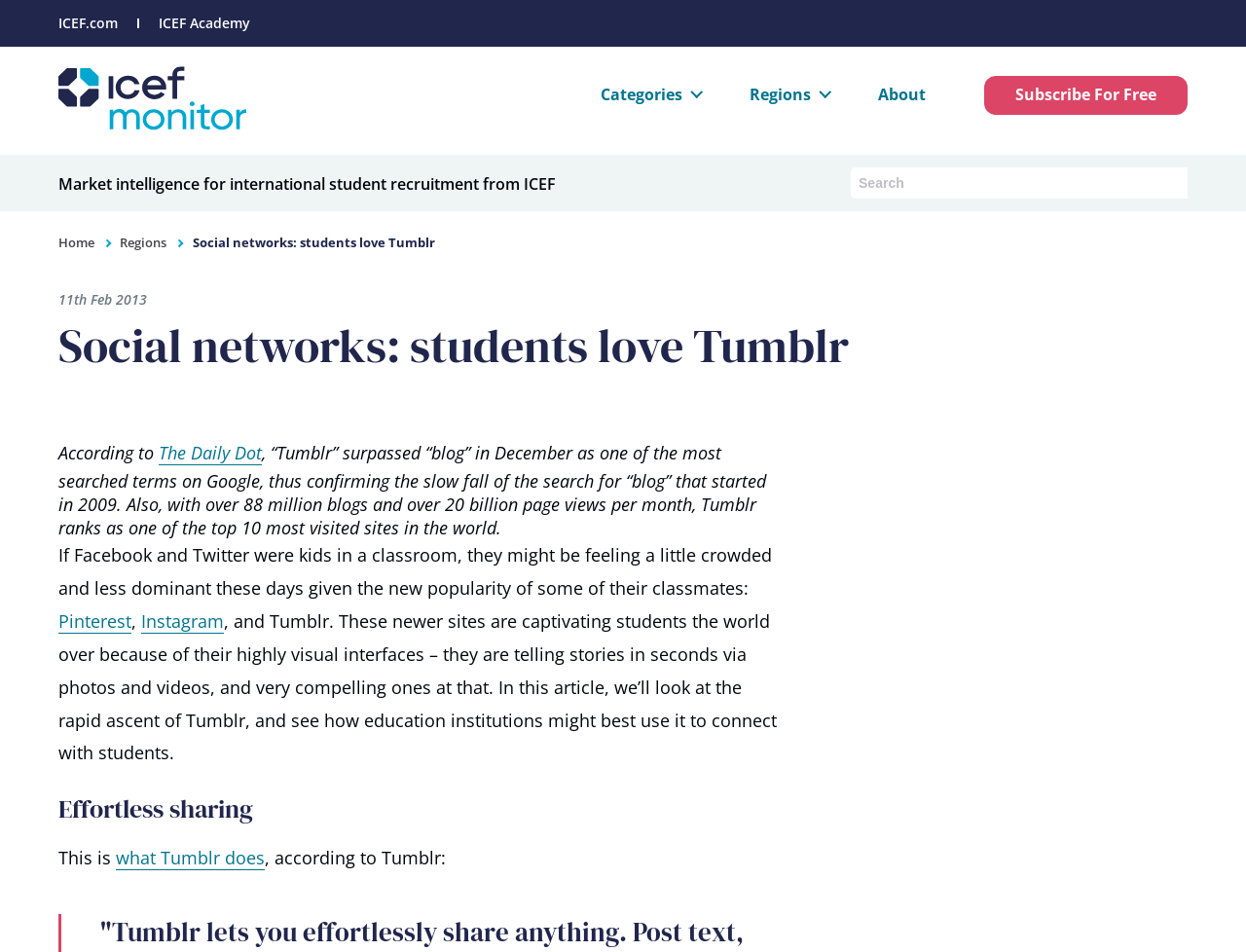Highlight the bounding box coordinates of the region I should click on to meet the following instruction: "Click on the 'Goat Cheese' tag".

None